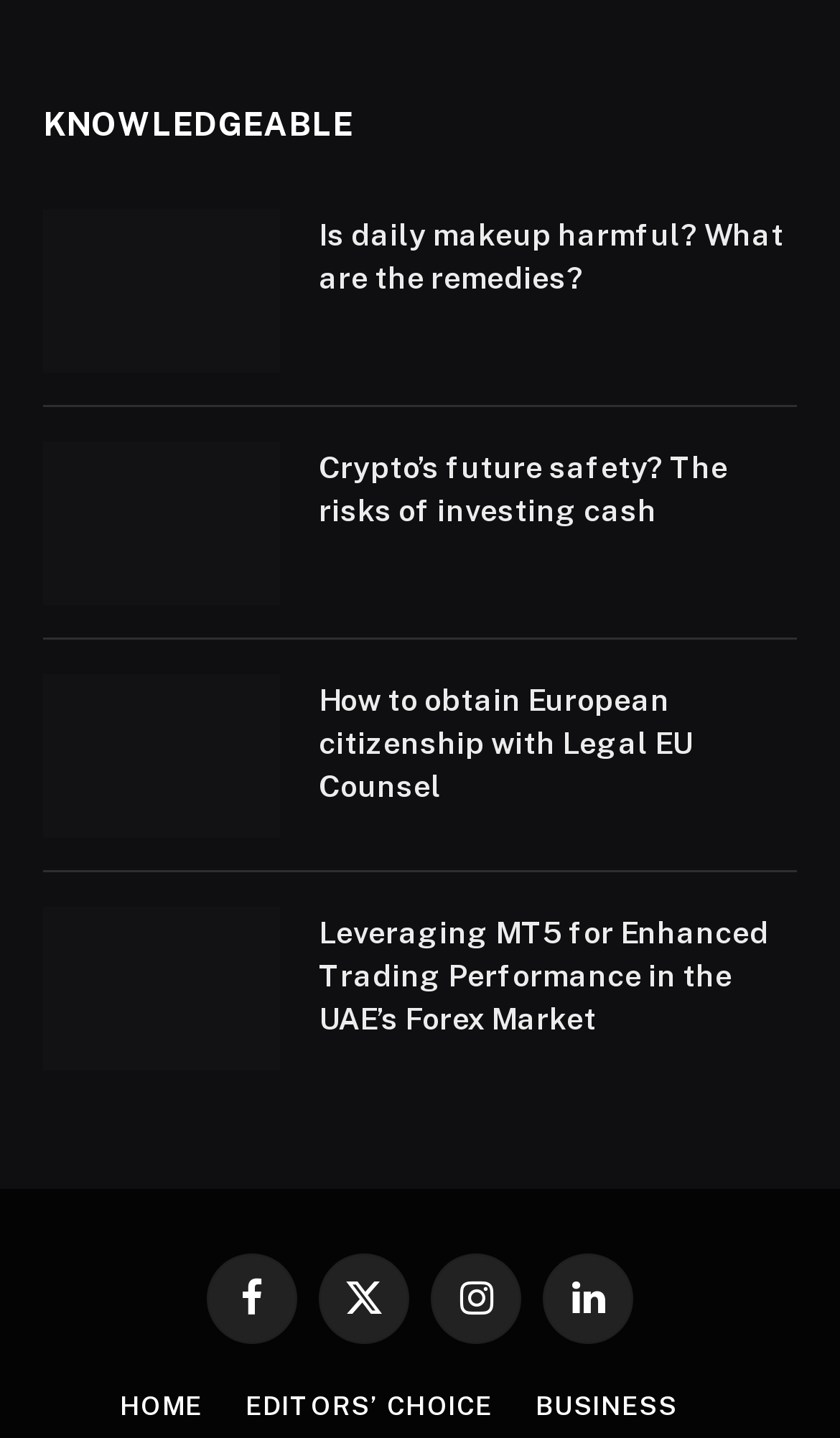Locate the bounding box coordinates of the segment that needs to be clicked to meet this instruction: "Read about daily makeup harm and remedies".

[0.051, 0.145, 0.333, 0.258]